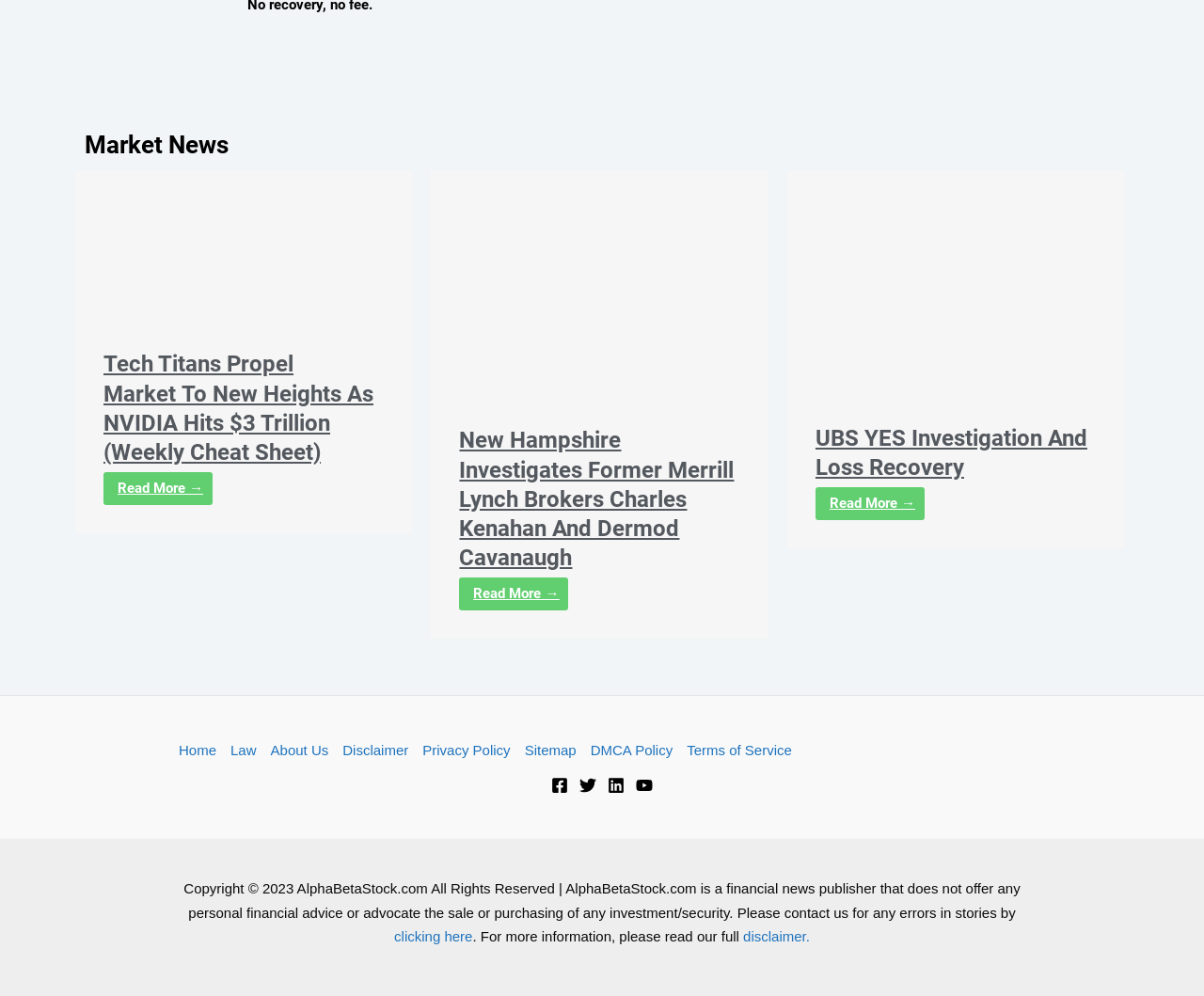What is the main topic of the webpage?
We need a detailed and exhaustive answer to the question. Please elaborate.

The main topic of the webpage is 'Market News' as indicated by the heading element with the text 'Market News' at the top of the page.